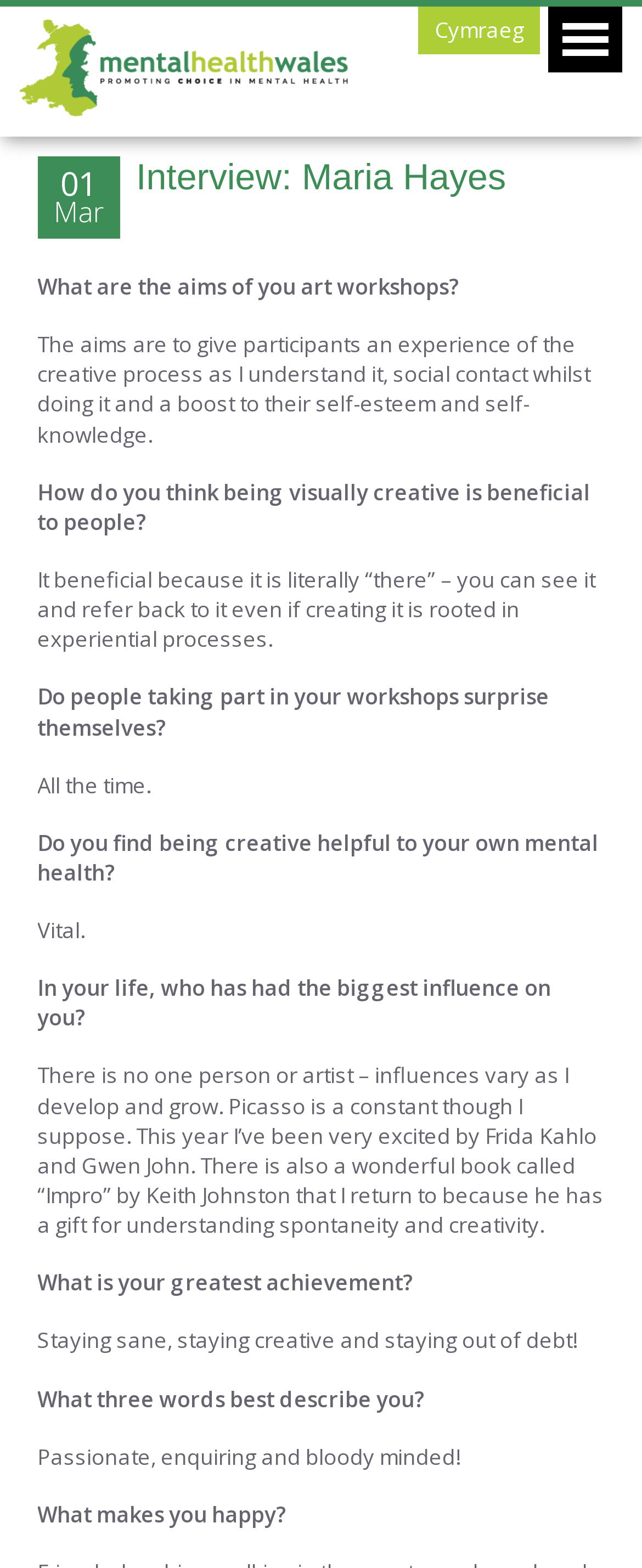Extract the primary header of the webpage and generate its text.

Interview: Maria Hayes